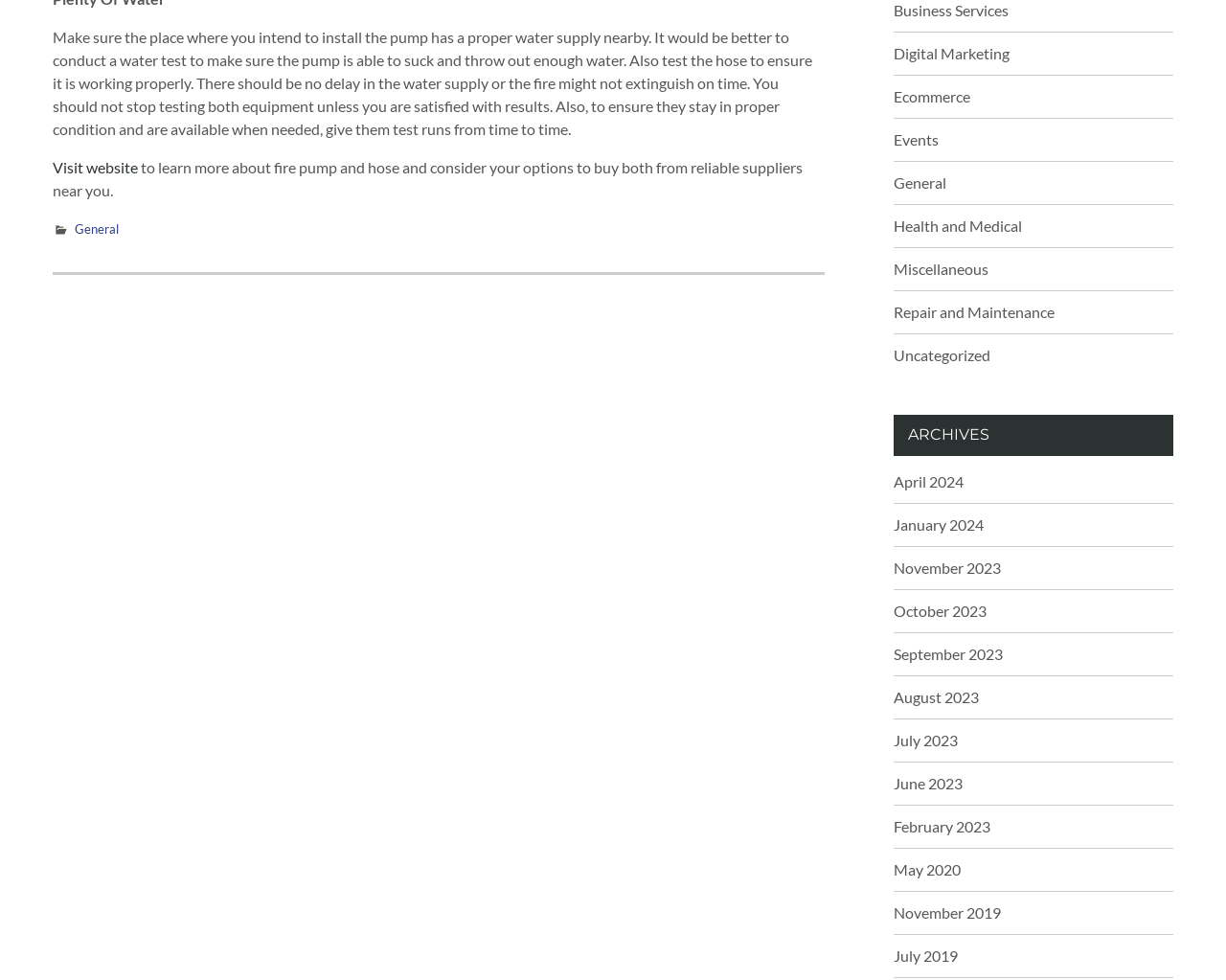Locate the bounding box coordinates of the clickable region to complete the following instruction: "Learn more about fire pump and hose."

[0.043, 0.161, 0.655, 0.203]